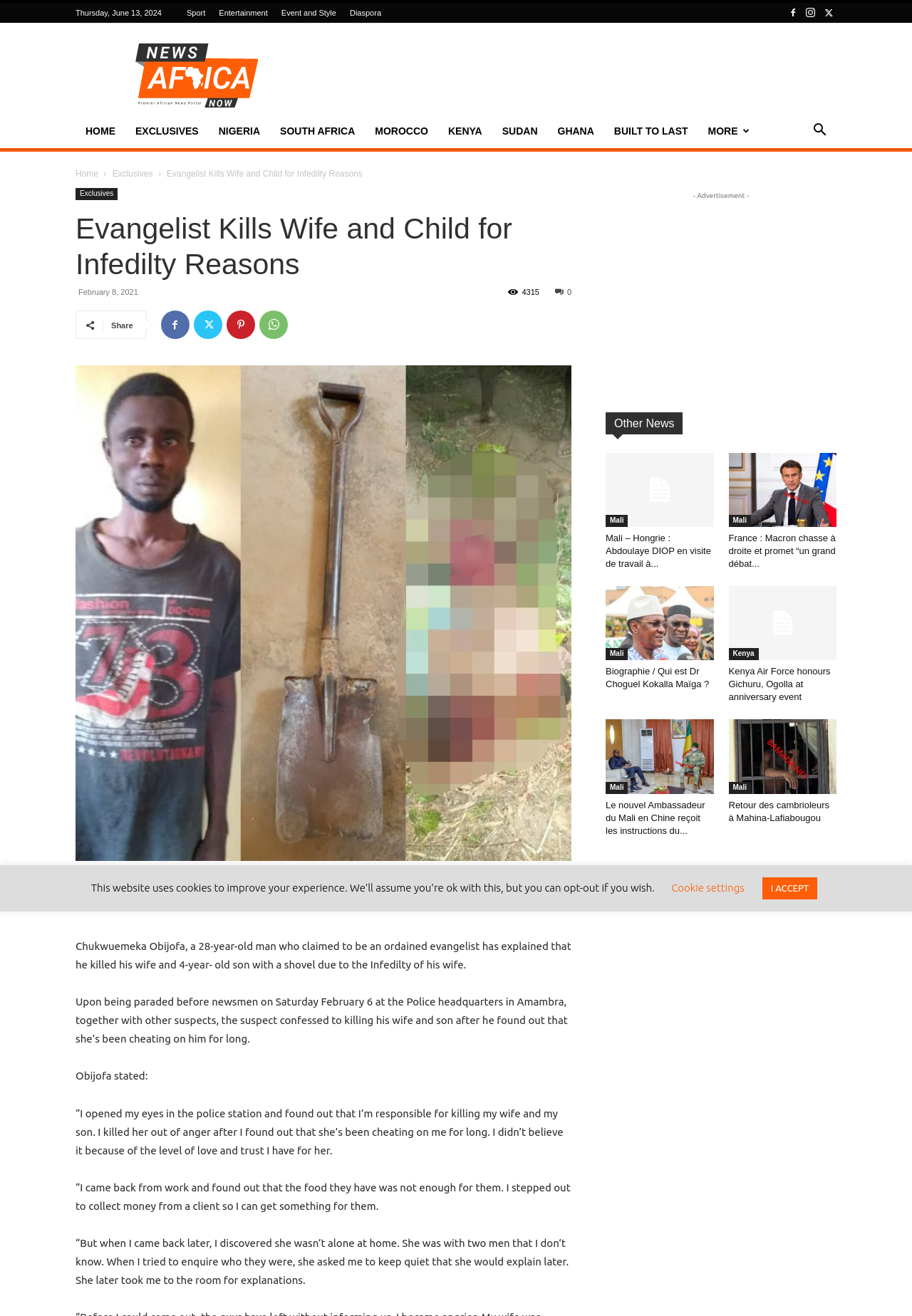Please find the bounding box coordinates of the clickable region needed to complete the following instruction: "Click on the 'HOME' link". The bounding box coordinates must consist of four float numbers between 0 and 1, i.e., [left, top, right, bottom].

[0.083, 0.087, 0.138, 0.113]